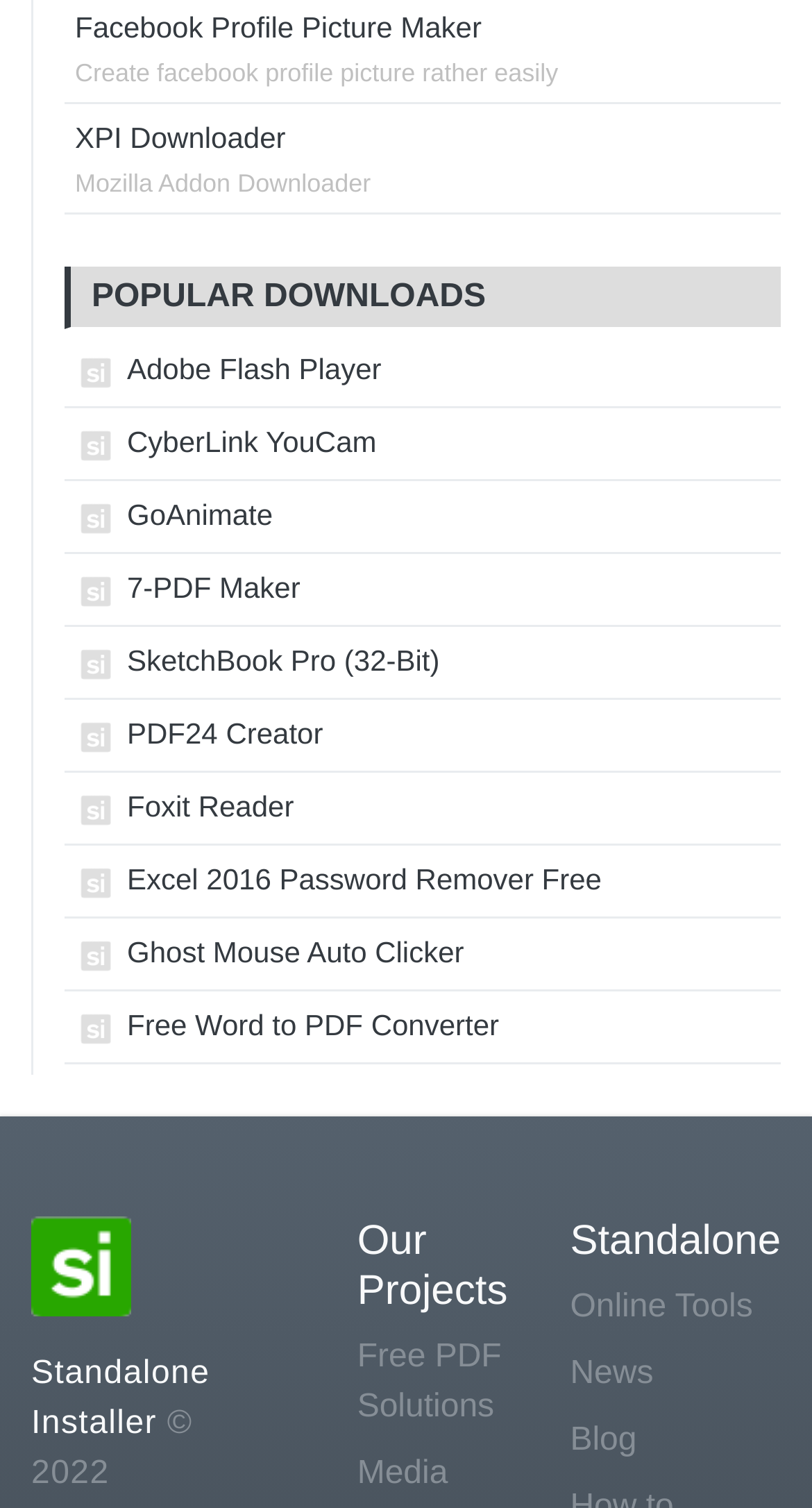Identify the bounding box coordinates of the section to be clicked to complete the task described by the following instruction: "Create a Facebook profile picture". The coordinates should be four float numbers between 0 and 1, formatted as [left, top, right, bottom].

[0.092, 0.007, 0.593, 0.029]